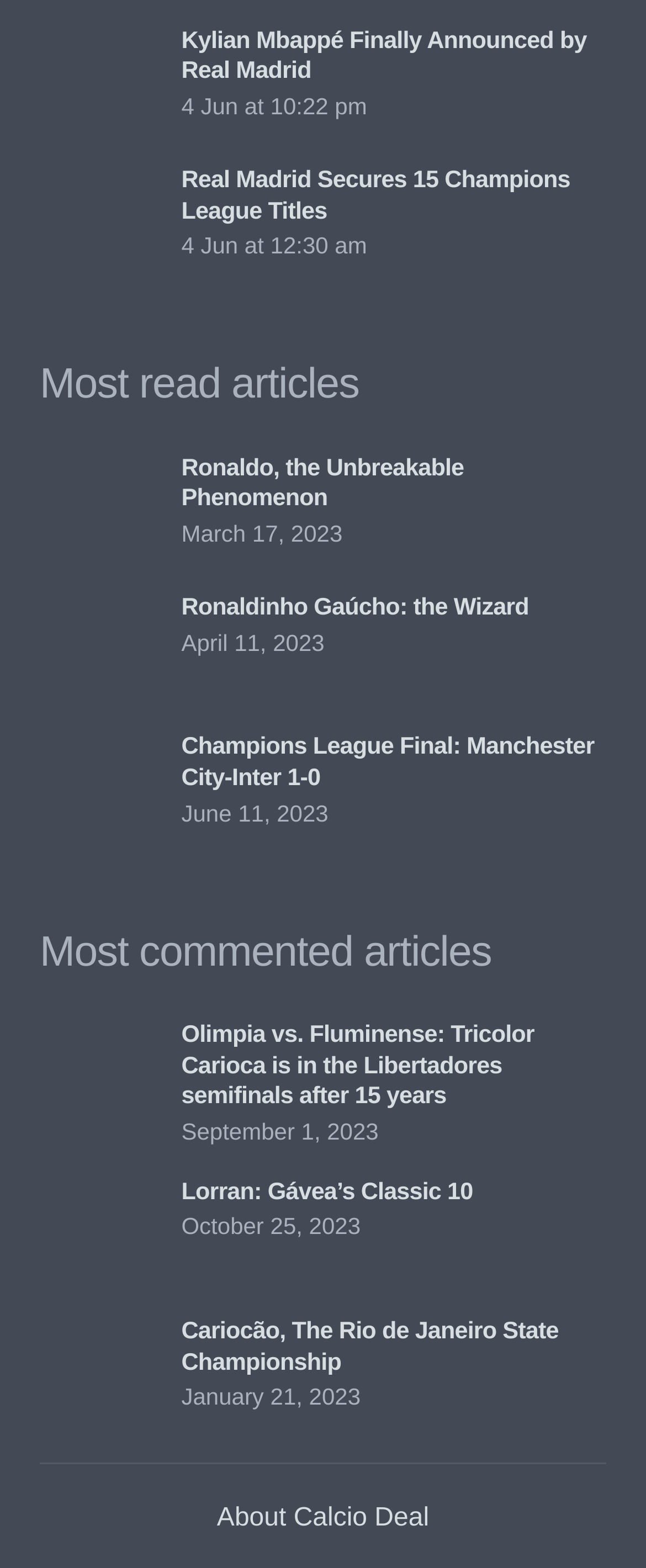Using the provided description: "About Calcio Deal", find the bounding box coordinates of the corresponding UI element. The output should be four float numbers between 0 and 1, in the format [left, top, right, bottom].

[0.336, 0.959, 0.664, 0.977]